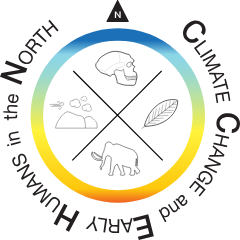Can you give a detailed response to the following question using the information from the image? What does the human skull in the logo represent?

The human skull in the top section of the logo represents anthropological studies, which is one of the focus areas of the CCEHN project.